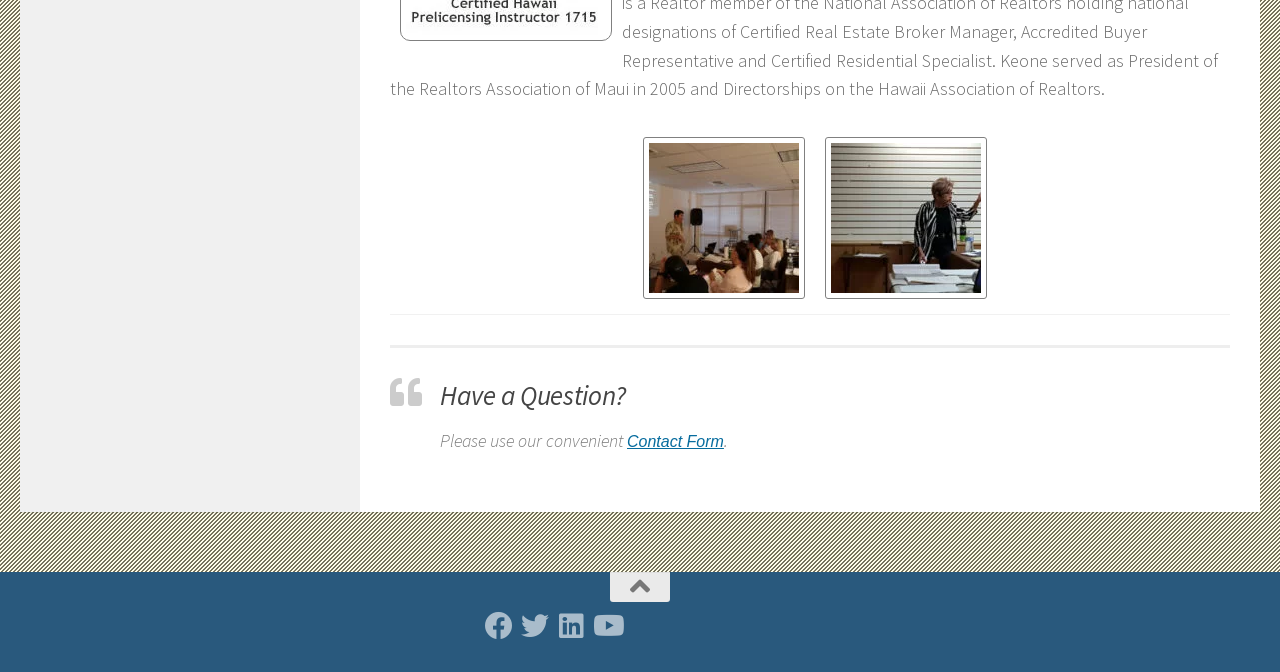Utilize the details in the image to thoroughly answer the following question: What is the symbol of the first link at the bottom?

At the bottom of the webpage, I found a link element with the text '', which is a symbol.